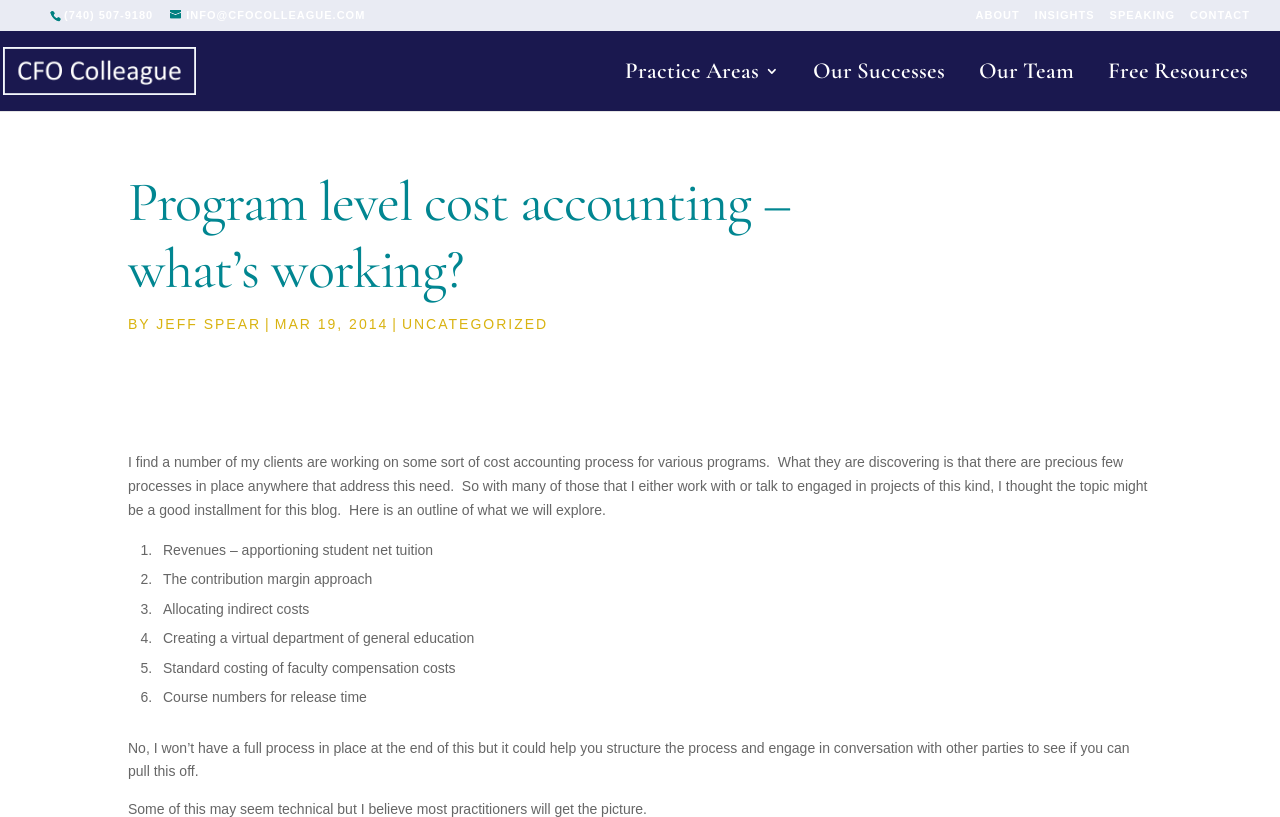Identify the bounding box coordinates of the region that needs to be clicked to carry out this instruction: "Click the 'CONTACT' link". Provide these coordinates as four float numbers ranging from 0 to 1, i.e., [left, top, right, bottom].

[0.93, 0.011, 0.977, 0.036]